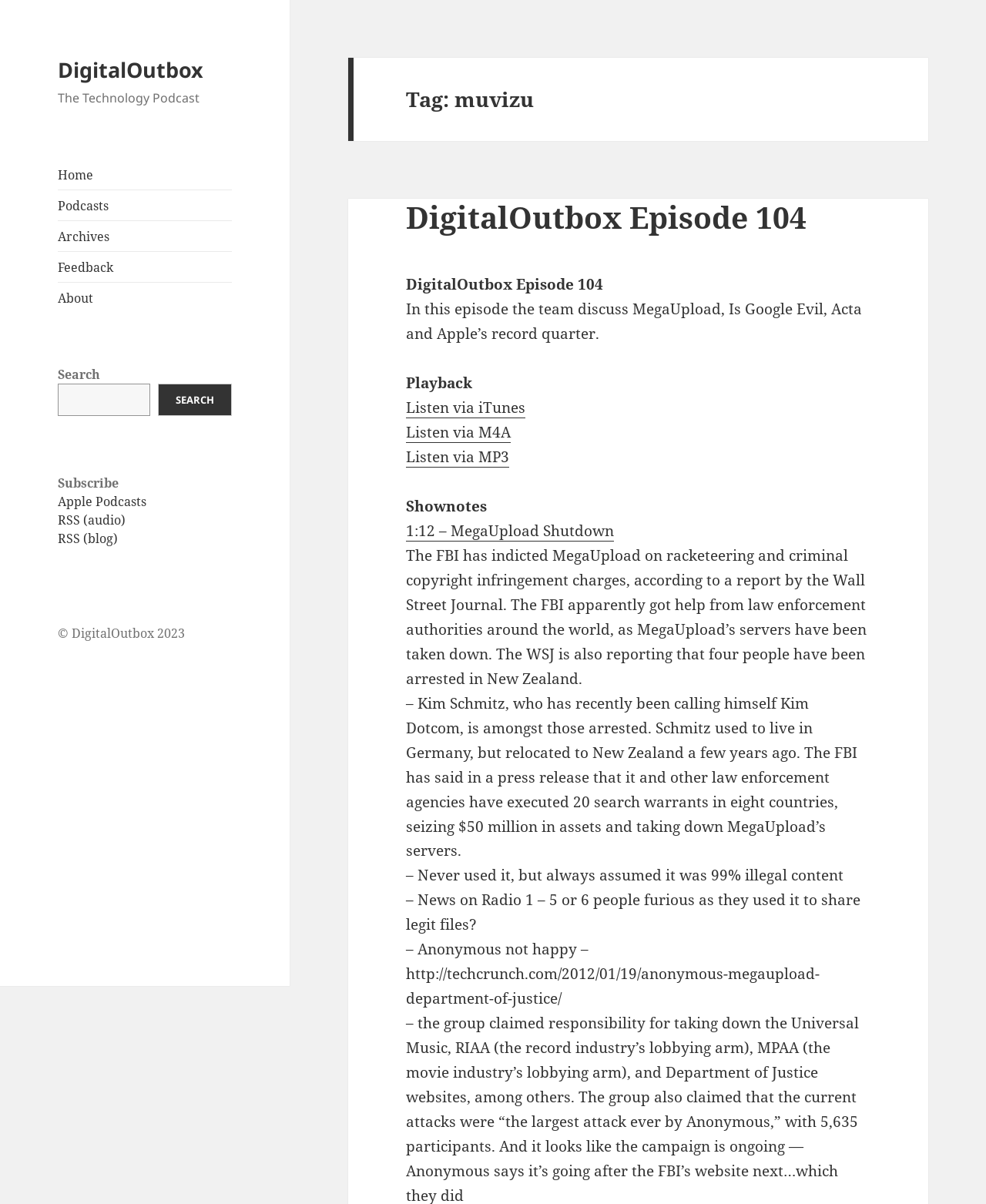Describe all significant elements and features of the webpage.

The webpage is about the DigitalOutbox technology podcast, specifically an episode discussing MegaUpload, Google, Acta, and Apple's record quarter. At the top left, there is a link to "DigitalOutbox" and a static text "The Technology Podcast". Below this, there is a navigation menu with links to "Home", "Podcasts", "Archives", "Feedback", and "About". 

To the right of the navigation menu, there is a search bar with a button labeled "Search". Below the search bar, there is a heading "Subscribe" with links to "Apple Podcasts", "RSS (audio)", and "RSS (blog)". 

On the right side of the page, there is a header section with a heading "Tag: muvizu" and another heading "DigitalOutbox Episode 104". Below this, there is a link to the episode and a brief summary of the episode's content. 

Further down, there are links to playback options, including "Listen via iTunes", "Listen via M4A", and "Listen via MP3". There is also a section labeled "Shownotes" with links to specific topics discussed in the episode, such as the MegaUpload shutdown, and corresponding text summaries of each topic. 

At the bottom of the page, there is a static text "© DigitalOutbox 2023".